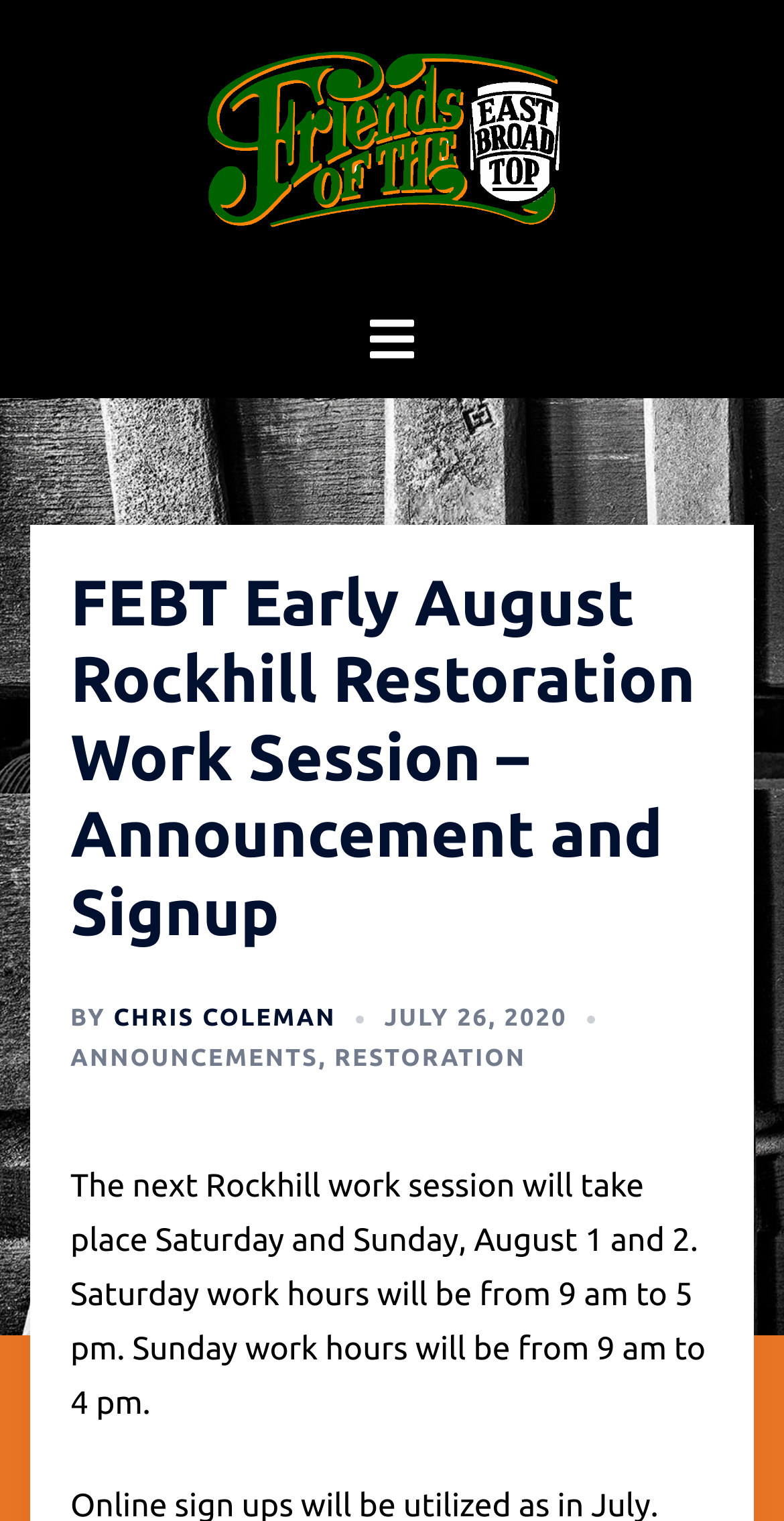Find the bounding box coordinates for the HTML element specified by: "July 26, 2020July 27, 2020".

[0.49, 0.661, 0.723, 0.678]